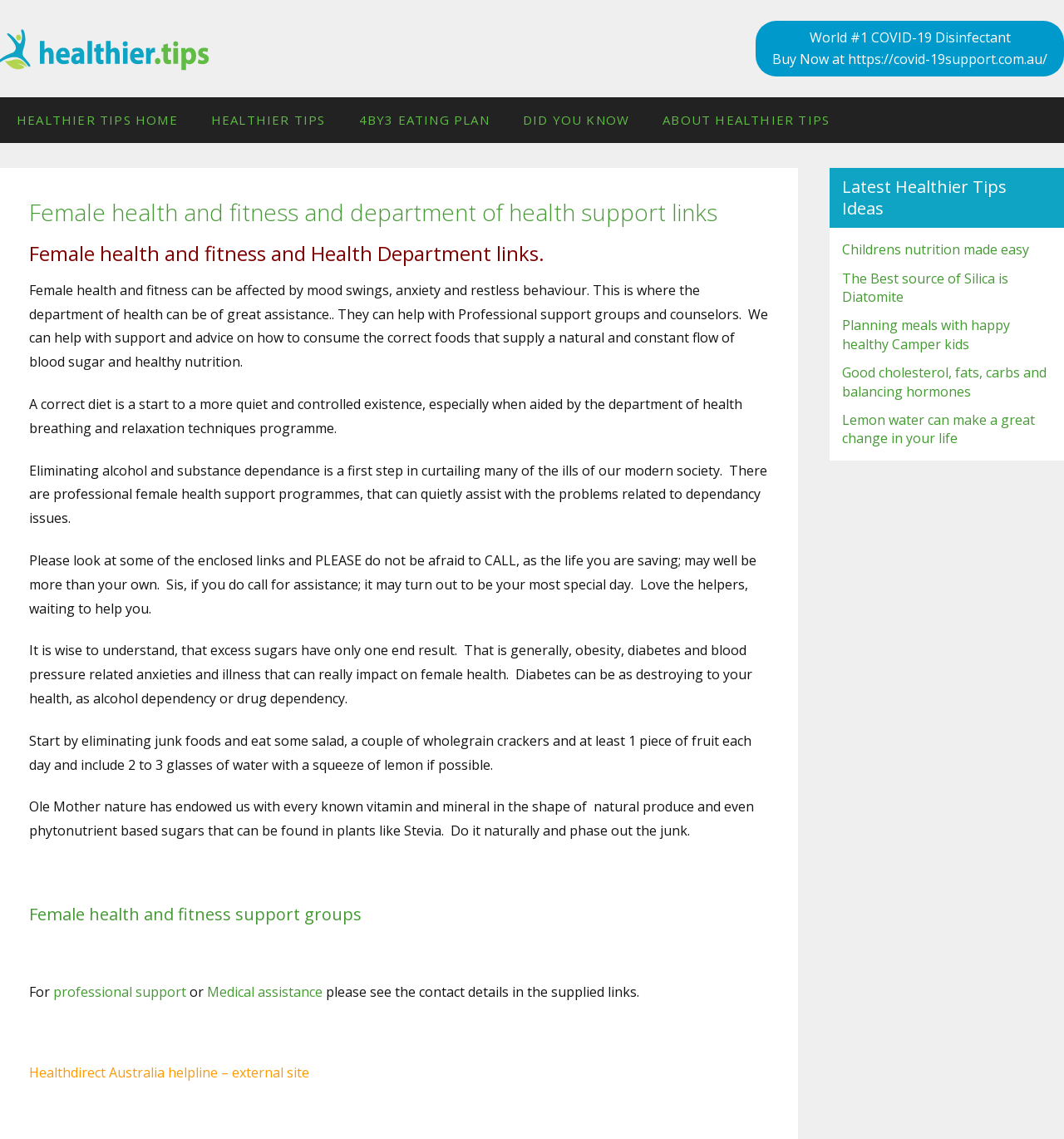What is the purpose of the department of health?
Analyze the screenshot and provide a detailed answer to the question.

According to the webpage, the department of health can help with professional support groups and counselors, indicating that its purpose is to provide assistance and guidance to individuals in need.